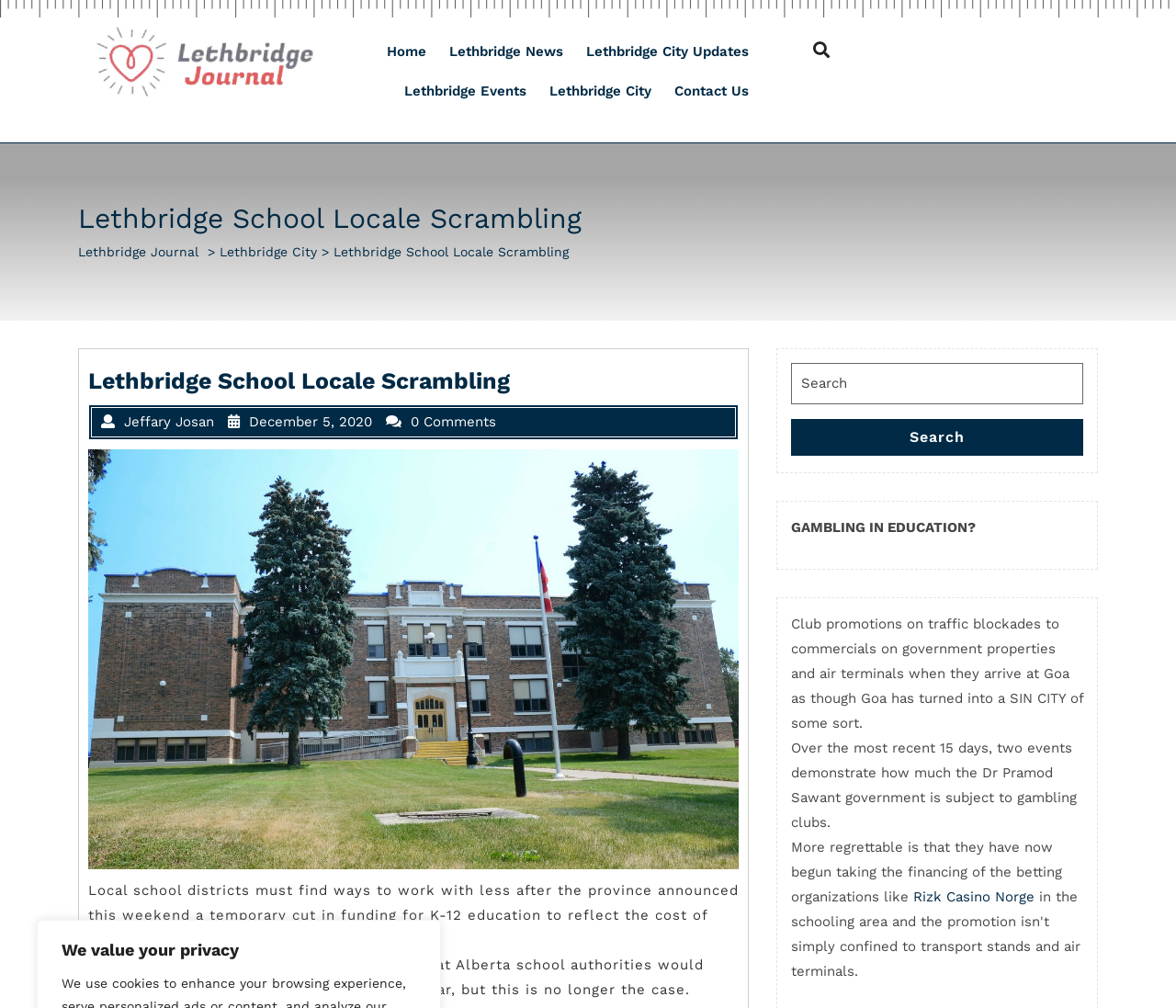What is the purpose of the search box?
Using the image, respond with a single word or phrase.

To search for articles